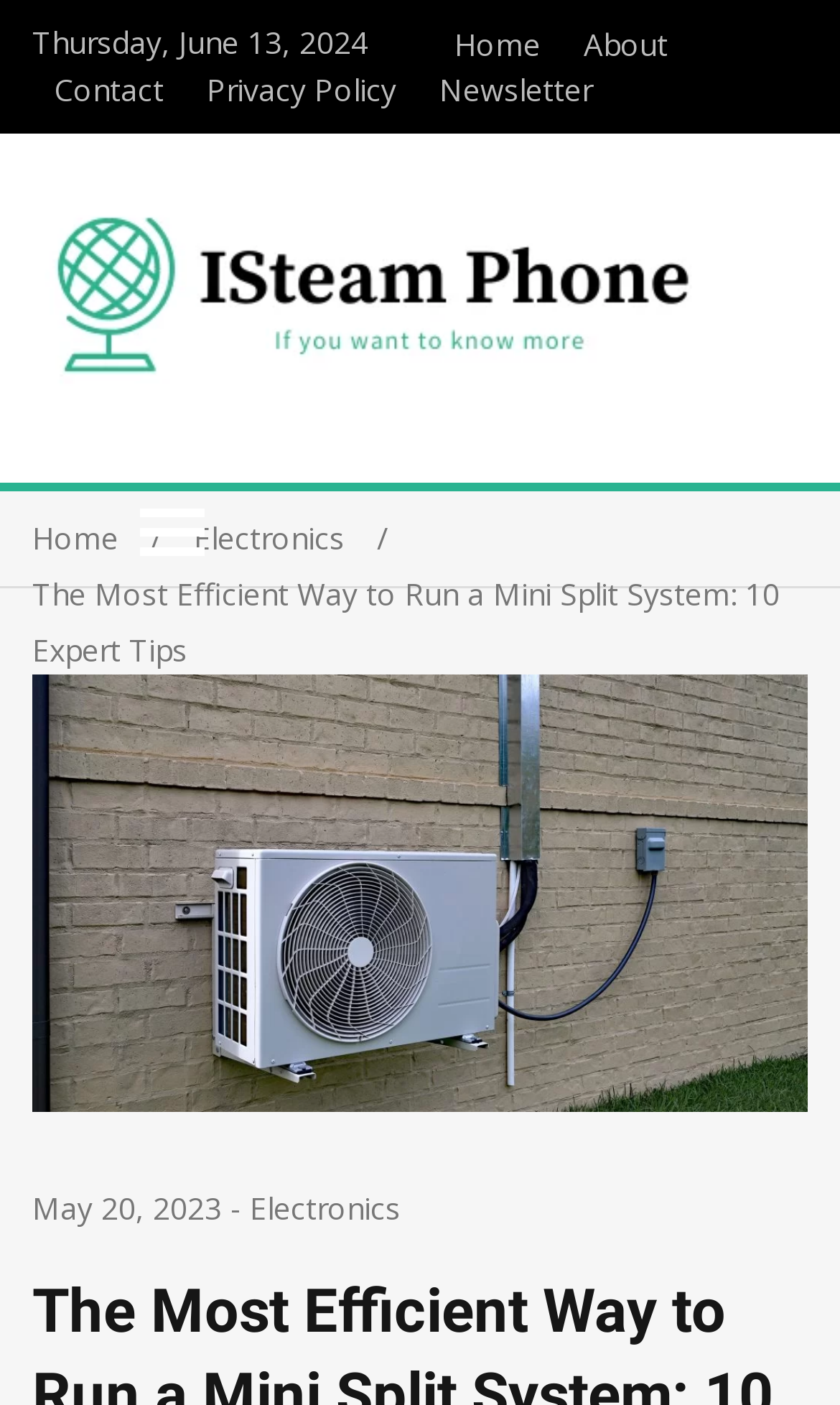How many links are in the 'Breadcrumbs' navigation section?
Please provide a single word or phrase as your answer based on the image.

3